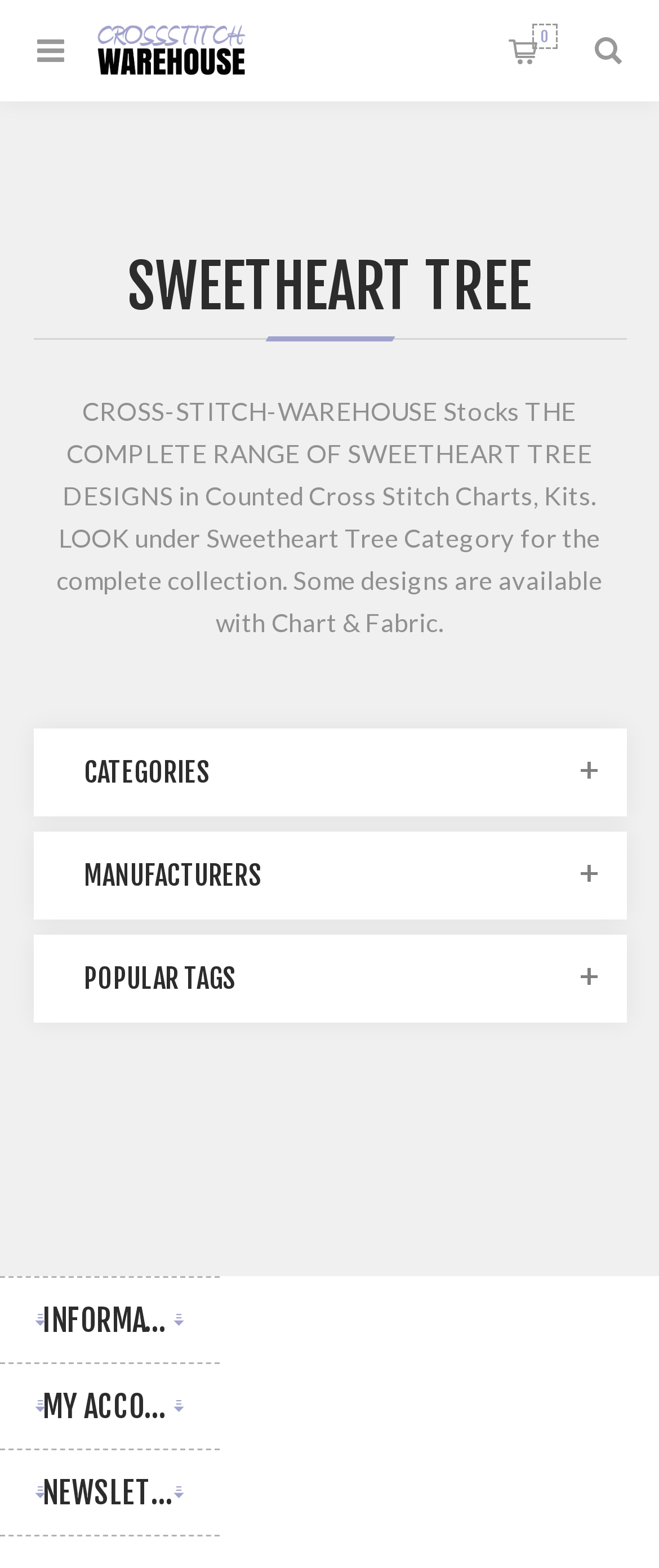Answer briefly with one word or phrase:
How many main categories are listed?

3